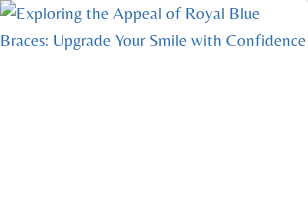Offer a detailed explanation of the image's components.

The image features a visually appealing moment from an article titled "Exploring the Appeal of Royal Blue Braces: Upgrade Your Smile with Confidence." This article delves into the advantages of choosing royal blue braces, highlighting how they can enhance one's smile and personal confidence. The design of the article suggests a modern aesthetic, indicative of a fresh approach to orthodontics. This engaging piece not only informs readers about style options but also encourages self-expression and confidence through the choice of braces color.